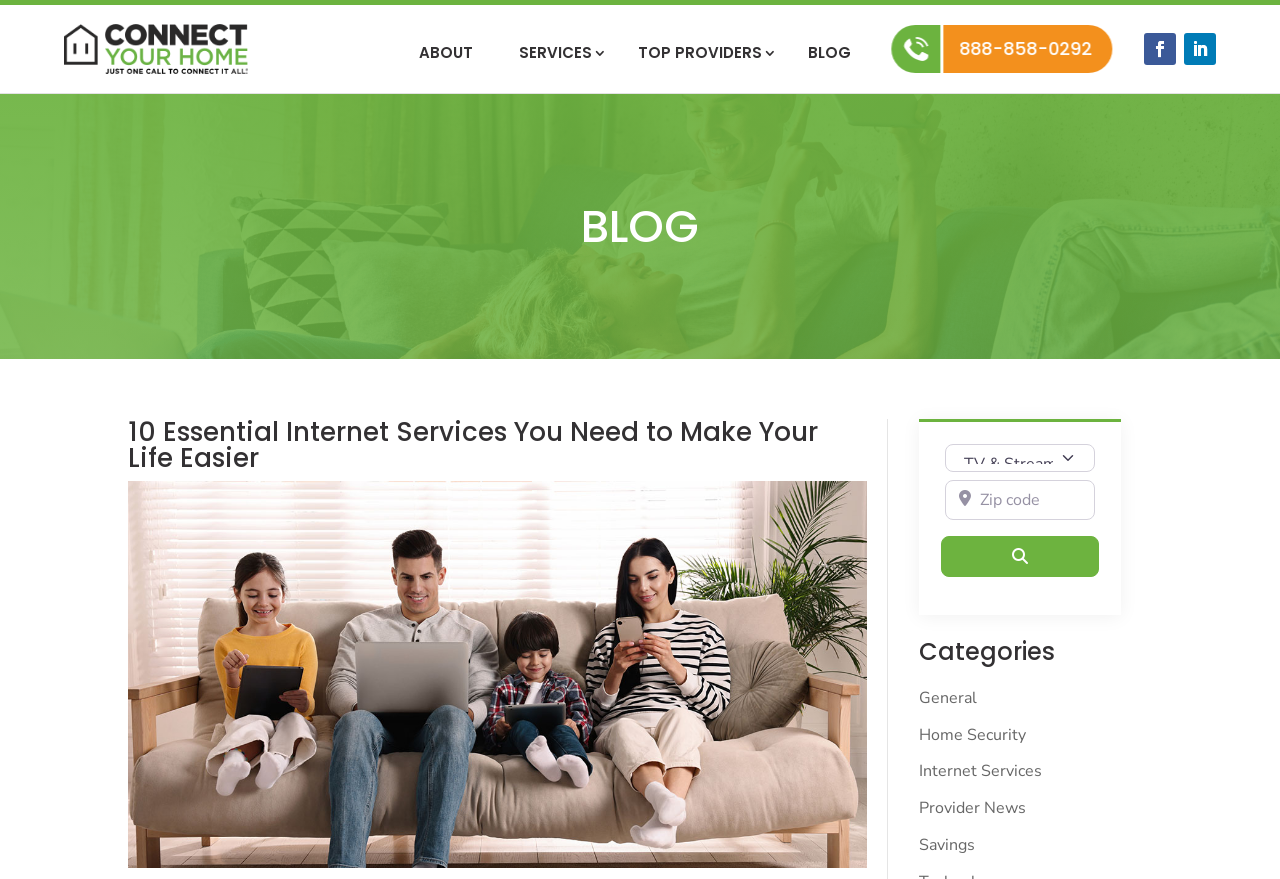Please identify the bounding box coordinates of the area I need to click to accomplish the following instruction: "Enter a zip code".

[0.738, 0.546, 0.855, 0.592]